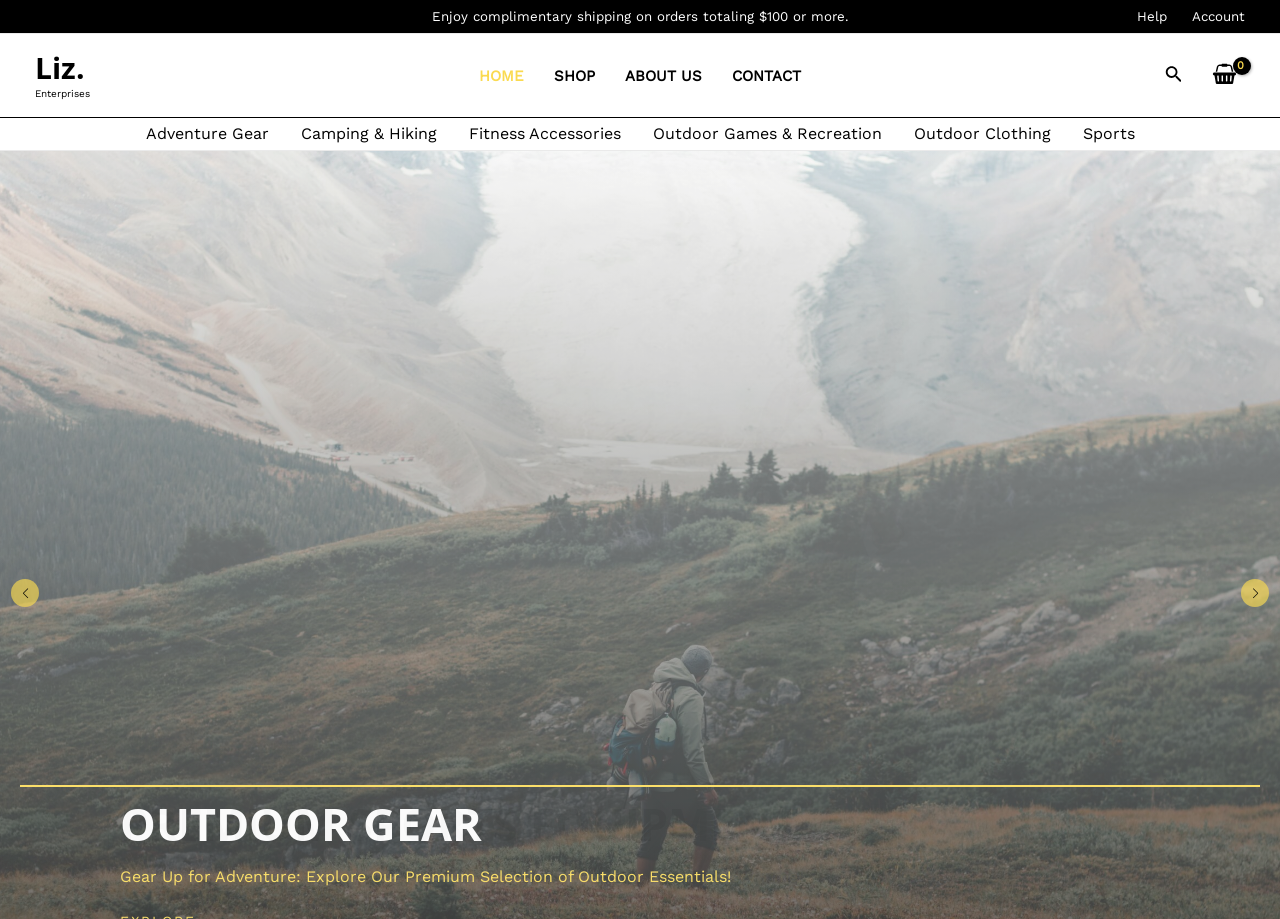Please locate the bounding box coordinates of the element that should be clicked to complete the given instruction: "Navigate to HOME".

[0.362, 0.066, 0.421, 0.098]